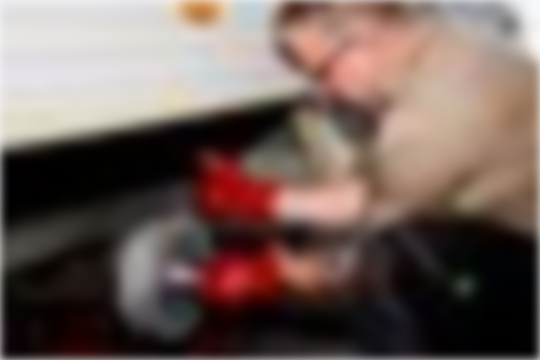Offer an in-depth caption for the image presented.

The image displays a technician skillfully working on a caravan, focusing on repairs. Dressed in gloves, the individual is seen using a tool to address maintenance, reflecting a commitment to quality service in caravan repairs. This setting aligns with the theme of "Caravan Care," highlighting their expertise in both general and insurance repairs. The context emphasizes the importance of these services for ensuring that customers can enjoy their travels without worry, showcasing the professional care that goes into each job.